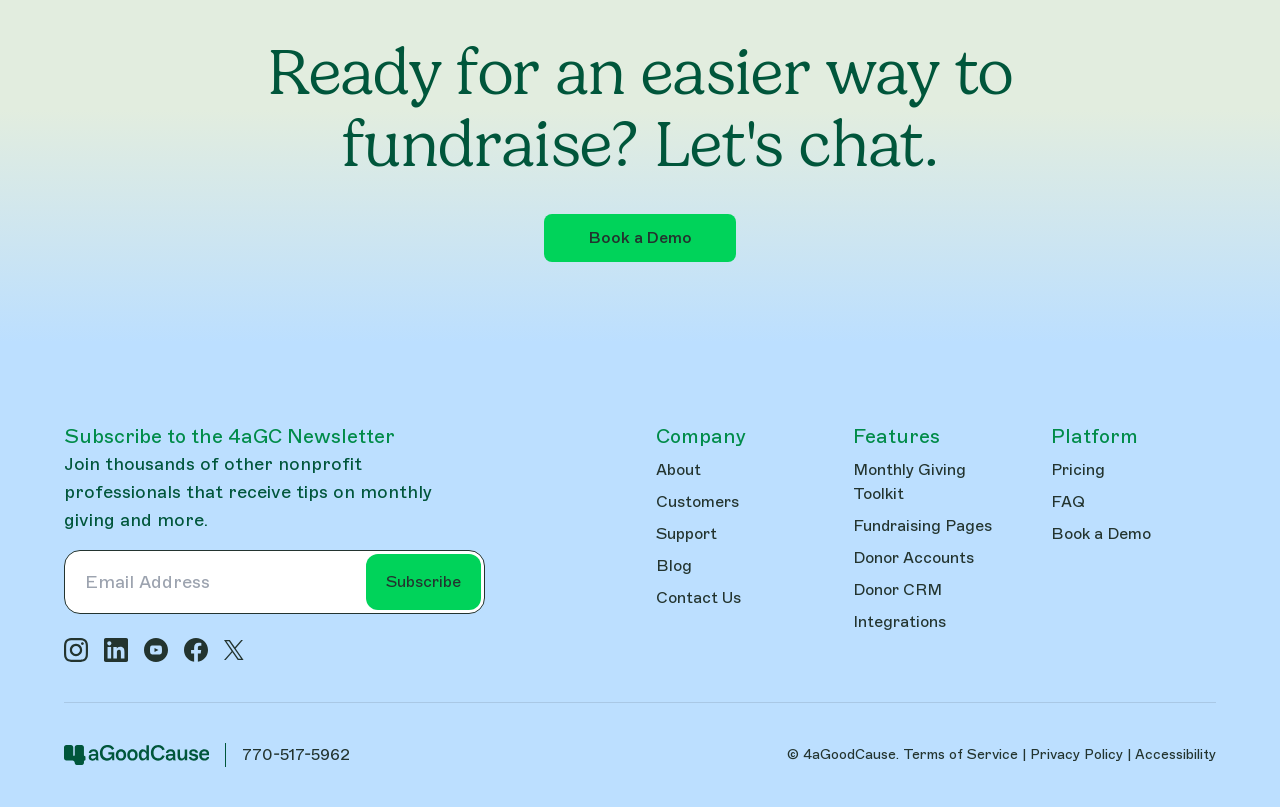How can users contact the company?
Respond to the question with a well-detailed and thorough answer.

The webpage displays a phone number '770-517-5962' at the bottom, which suggests that users can contact the company by calling this number.